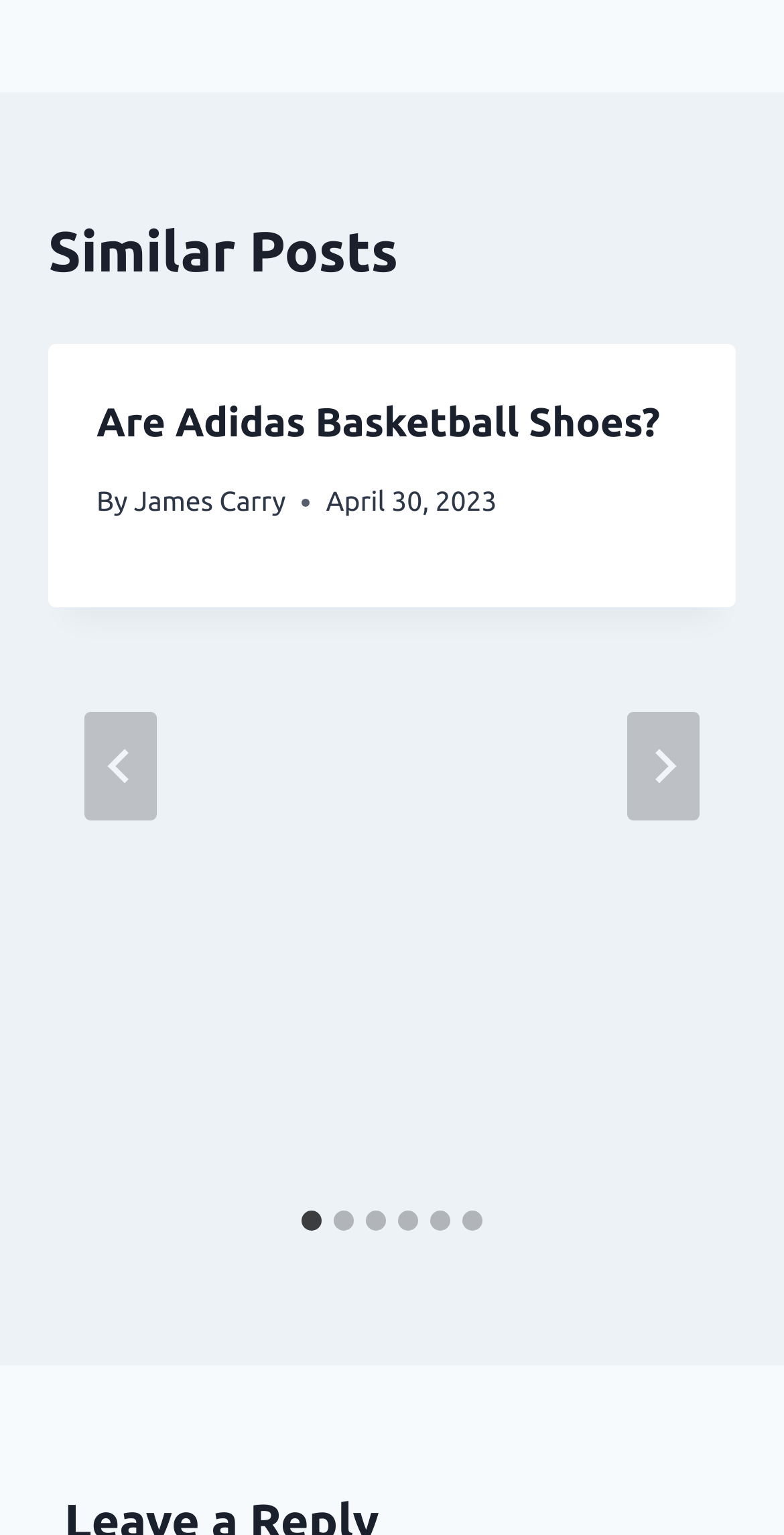With reference to the image, please provide a detailed answer to the following question: What is the purpose of the 'Next' button?

I determined the purpose of the 'Next' button by looking at its position and context within the region element, which suggests that it is used to navigate to the next slide.